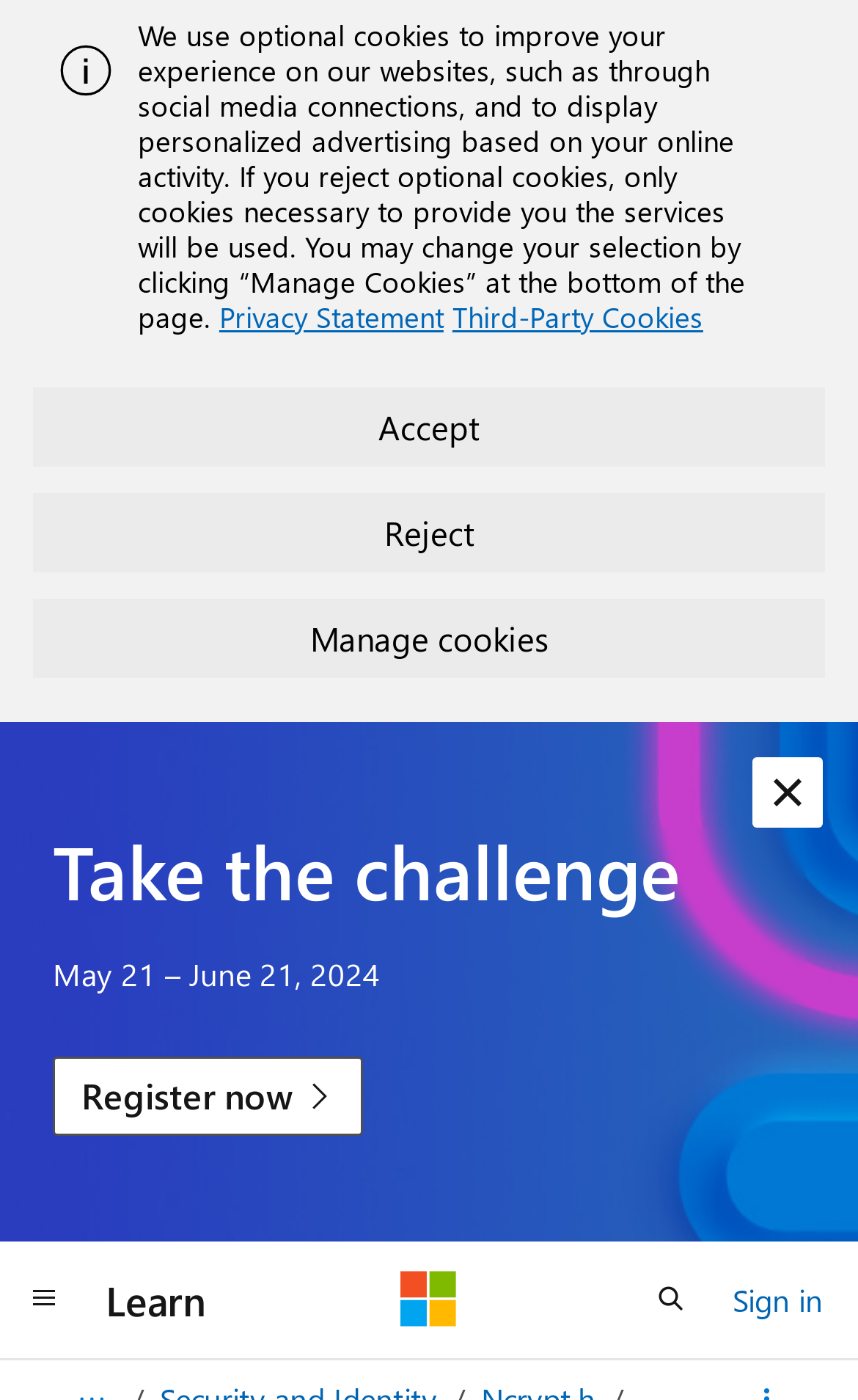Please find and report the bounding box coordinates of the element to click in order to perform the following action: "Click the 'Register now' link". The coordinates should be expressed as four float numbers between 0 and 1, in the format [left, top, right, bottom].

[0.062, 0.754, 0.424, 0.811]